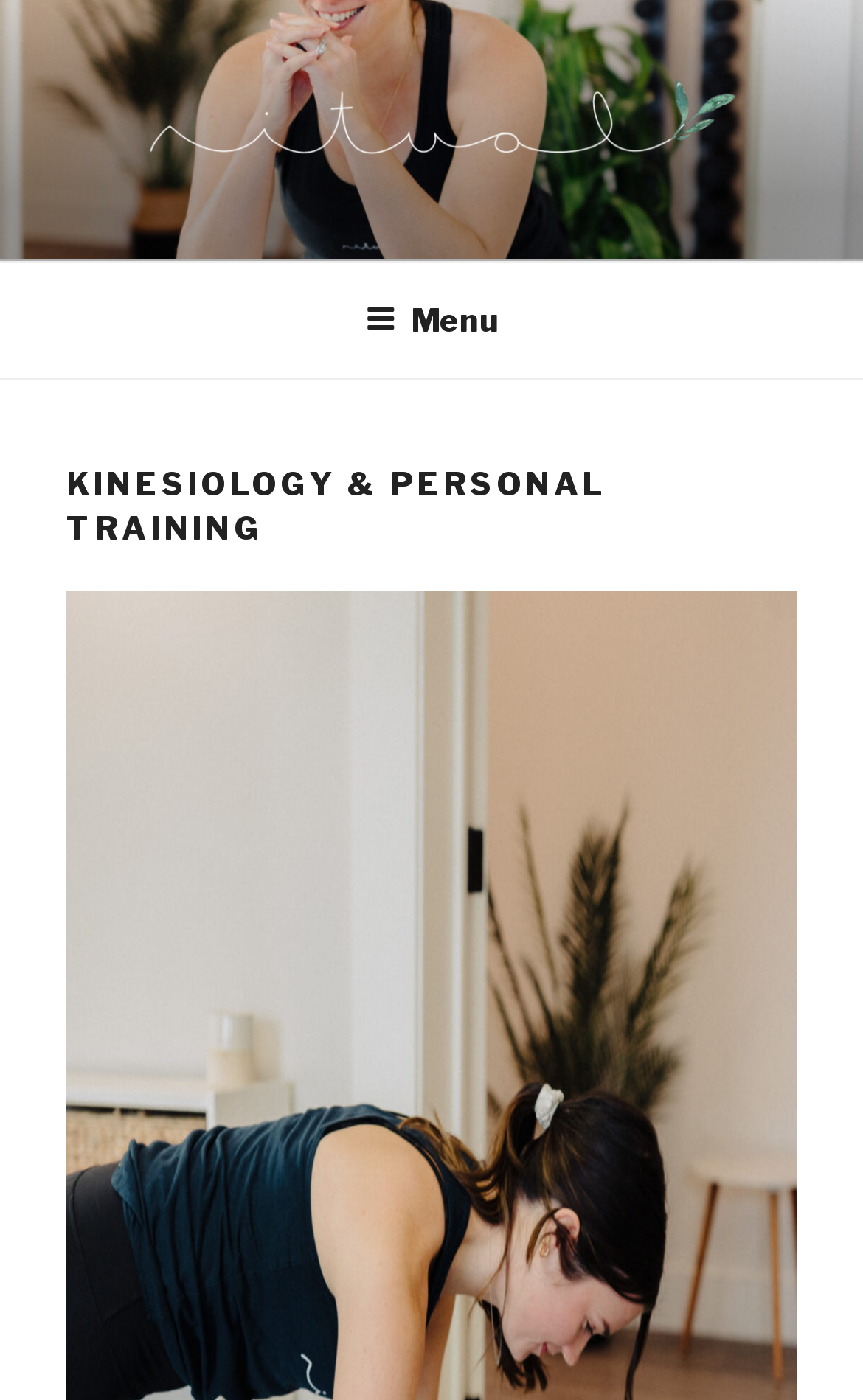Describe all the key features and sections of the webpage thoroughly.

The webpage is about Ritual Studio Stratford, a business offering registered kinesiology and certified personal training services. At the top-left corner, there is a link and an image, both labeled "ritual studio stratford", which likely serve as a logo or branding element. 

Below the logo, there is a larger heading that reads "KINESIOLOGY & PERSONAL TRAINING", which is centered at the top of the page. 

On the top-right side, there is a navigation menu labeled "Top Menu", which can be expanded or collapsed using a button labeled "Menu". 

The webpage's focus is on the Ritual Studio Stratford brand and its services, emphasizing the importance of high-quality professional service and enjoyable sessions.